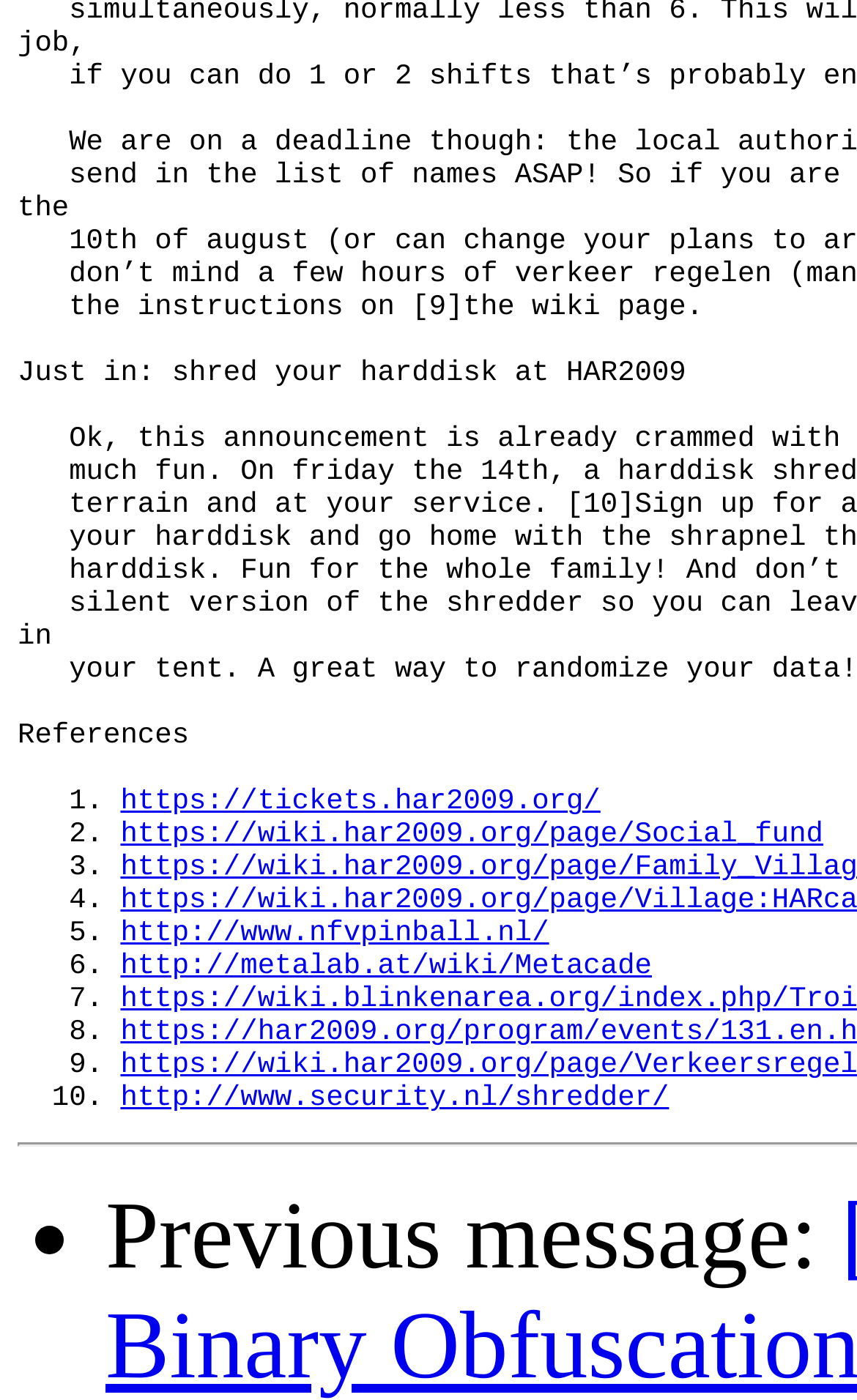Please provide a one-word or short phrase answer to the question:
How many links are on the webpage?

6